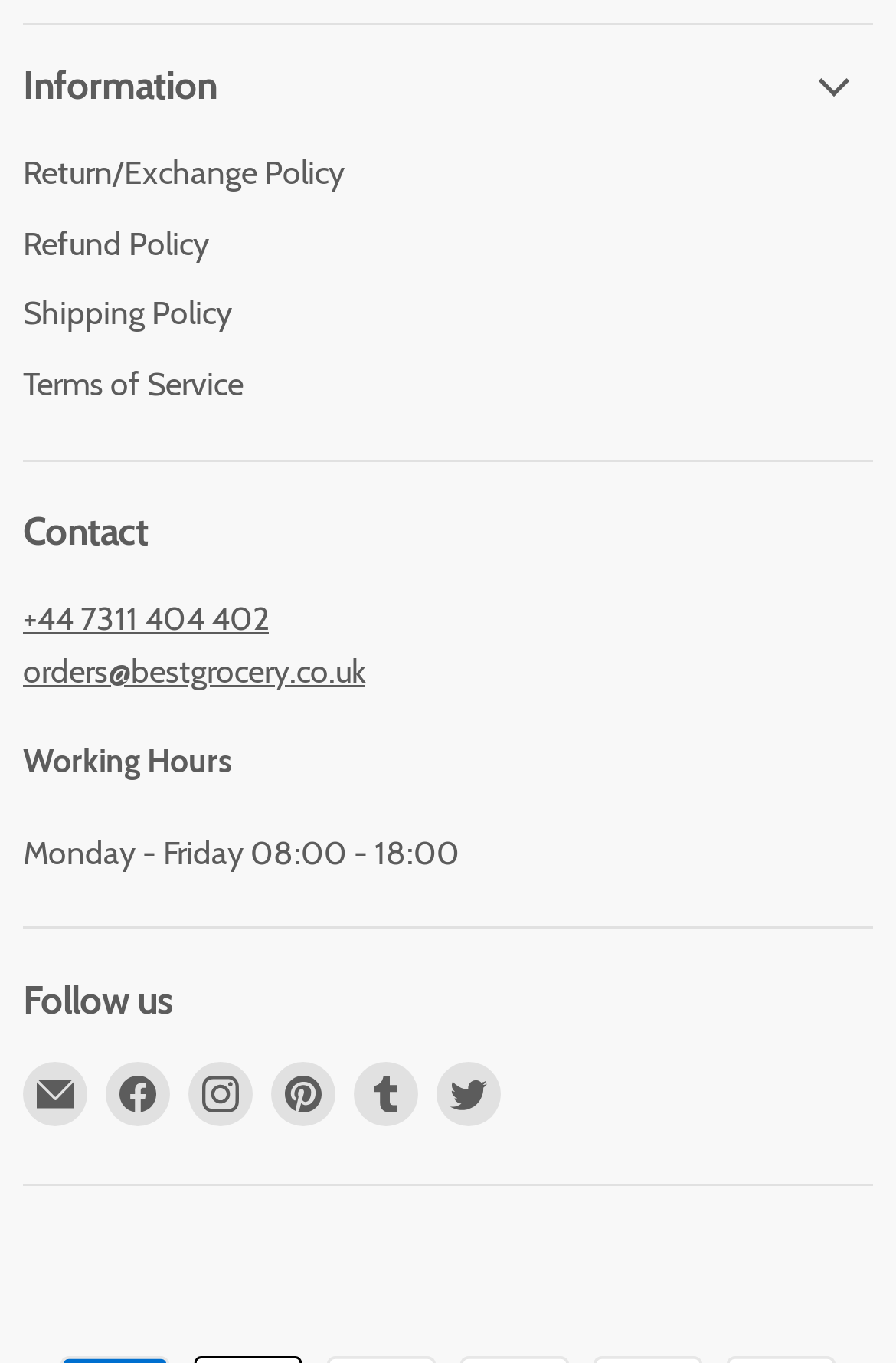Find the bounding box coordinates of the UI element according to this description: "Terms of Service".

[0.026, 0.266, 0.272, 0.296]